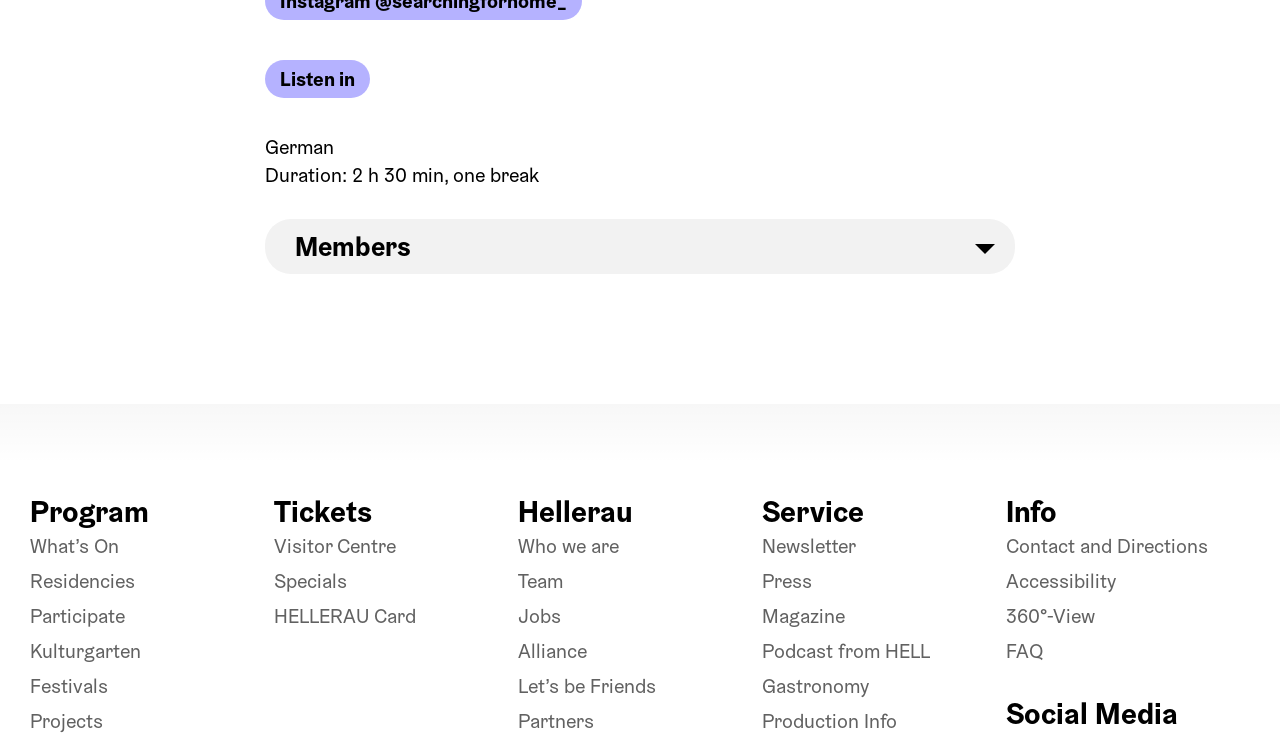Determine the bounding box coordinates of the element's region needed to click to follow the instruction: "Learn about the team". Provide these coordinates as four float numbers between 0 and 1, formatted as [left, top, right, bottom].

[0.405, 0.81, 0.44, 0.845]